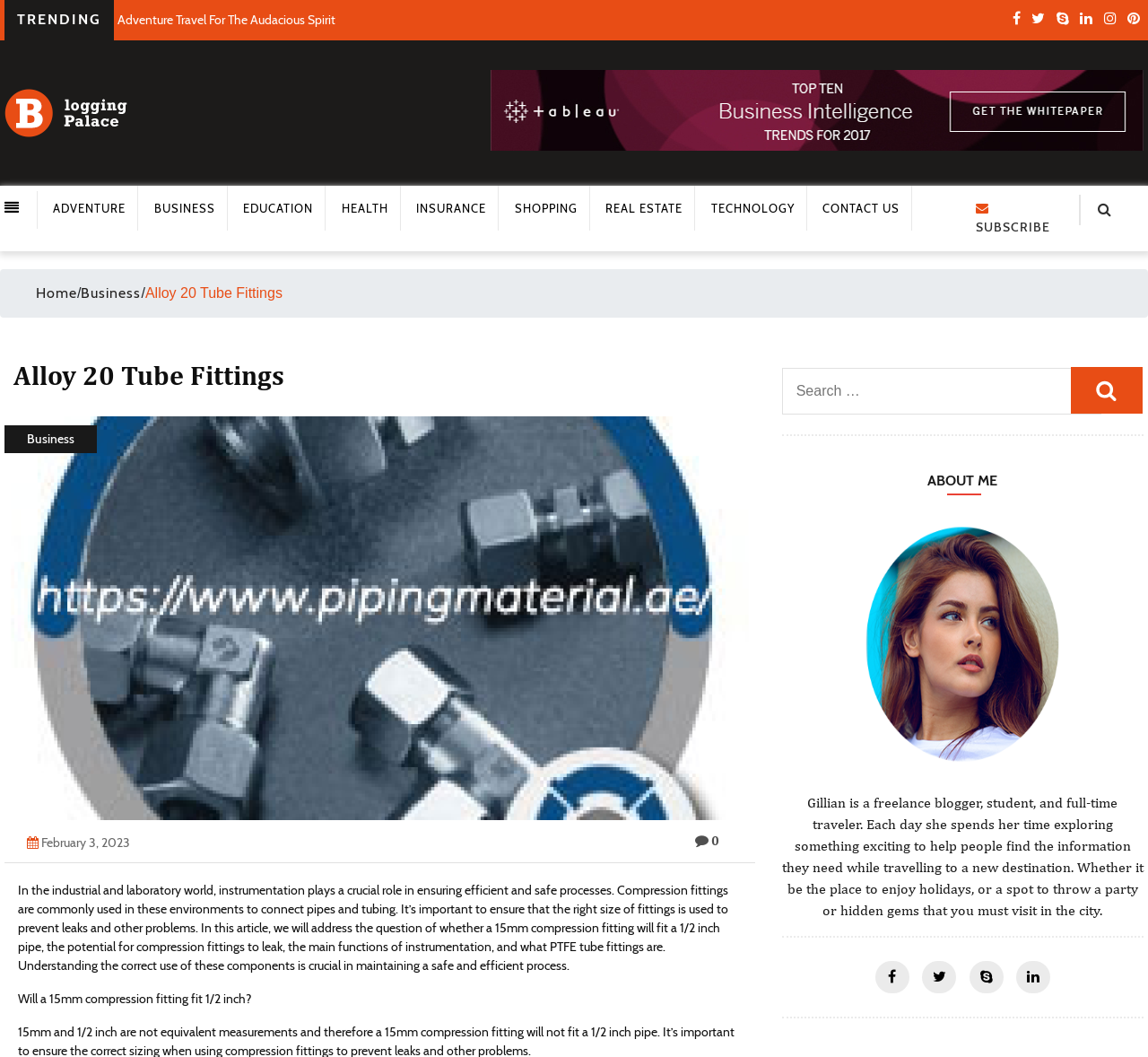Determine the bounding box coordinates for the HTML element described here: "Business".

[0.071, 0.269, 0.123, 0.285]